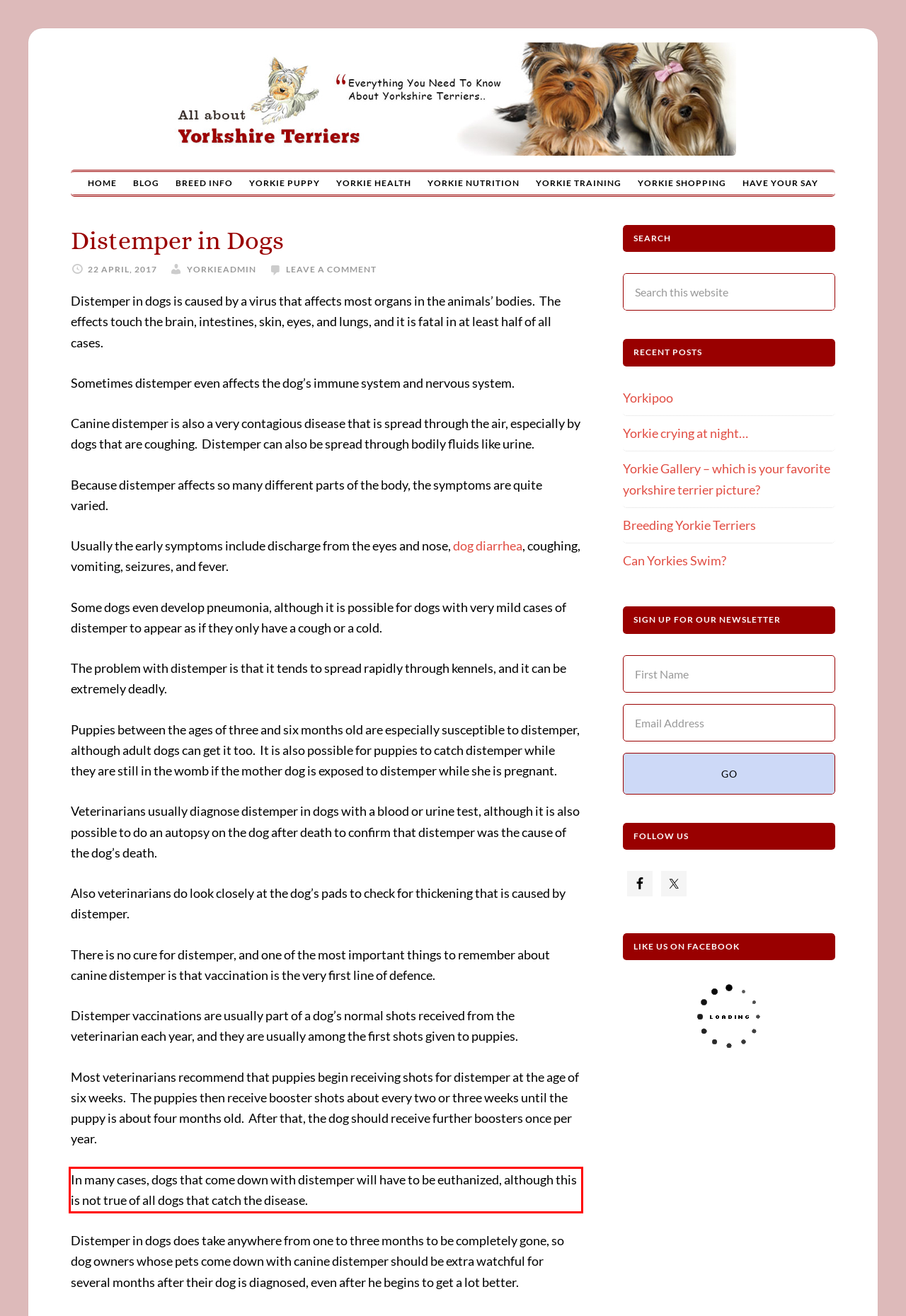Please take the screenshot of the webpage, find the red bounding box, and generate the text content that is within this red bounding box.

In many cases, dogs that come down with distemper will have to be euthanized, although this is not true of all dogs that catch the disease.